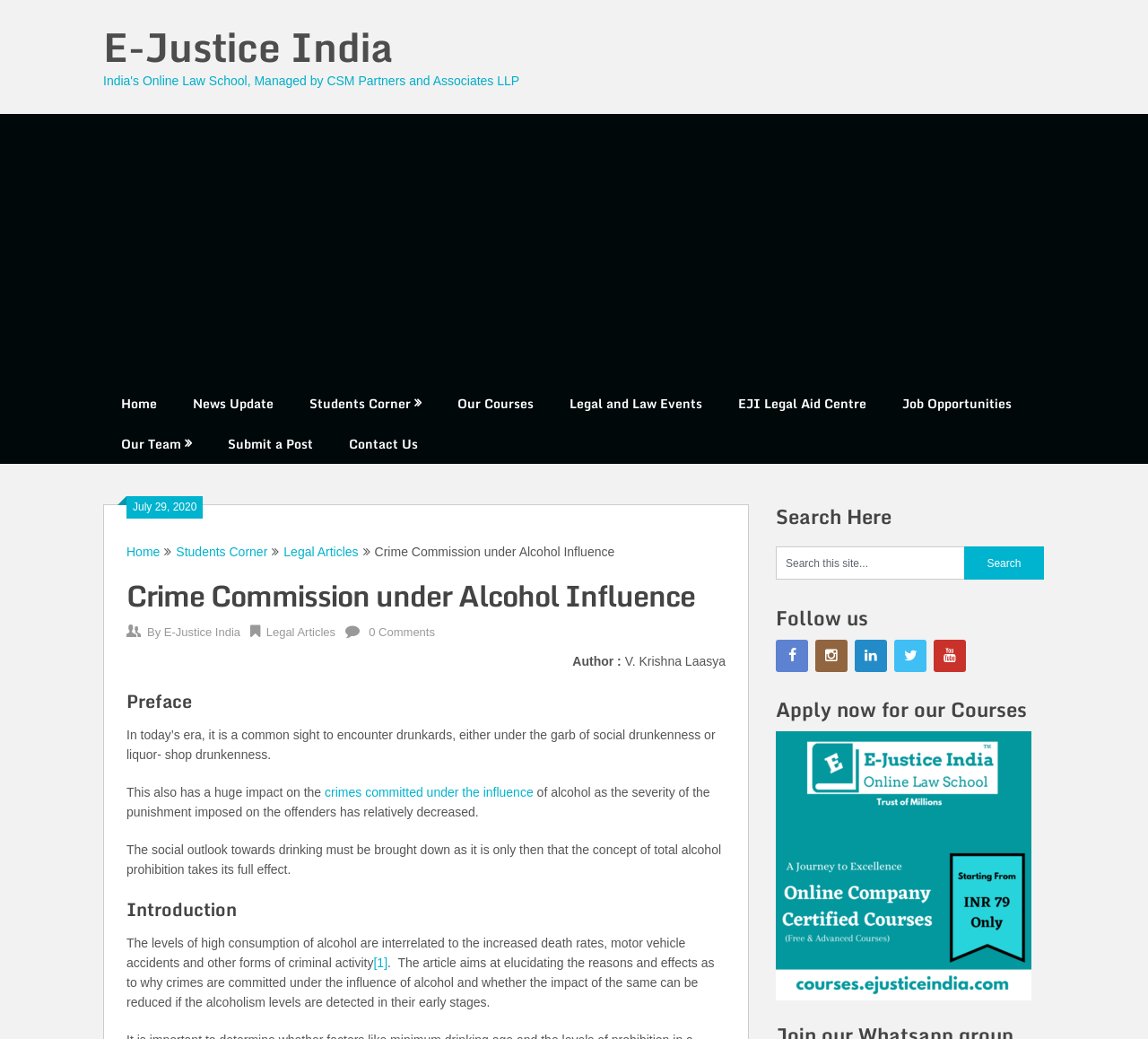Locate the bounding box coordinates of the clickable element to fulfill the following instruction: "Follow on Facebook". Provide the coordinates as four float numbers between 0 and 1 in the format [left, top, right, bottom].

[0.676, 0.616, 0.704, 0.647]